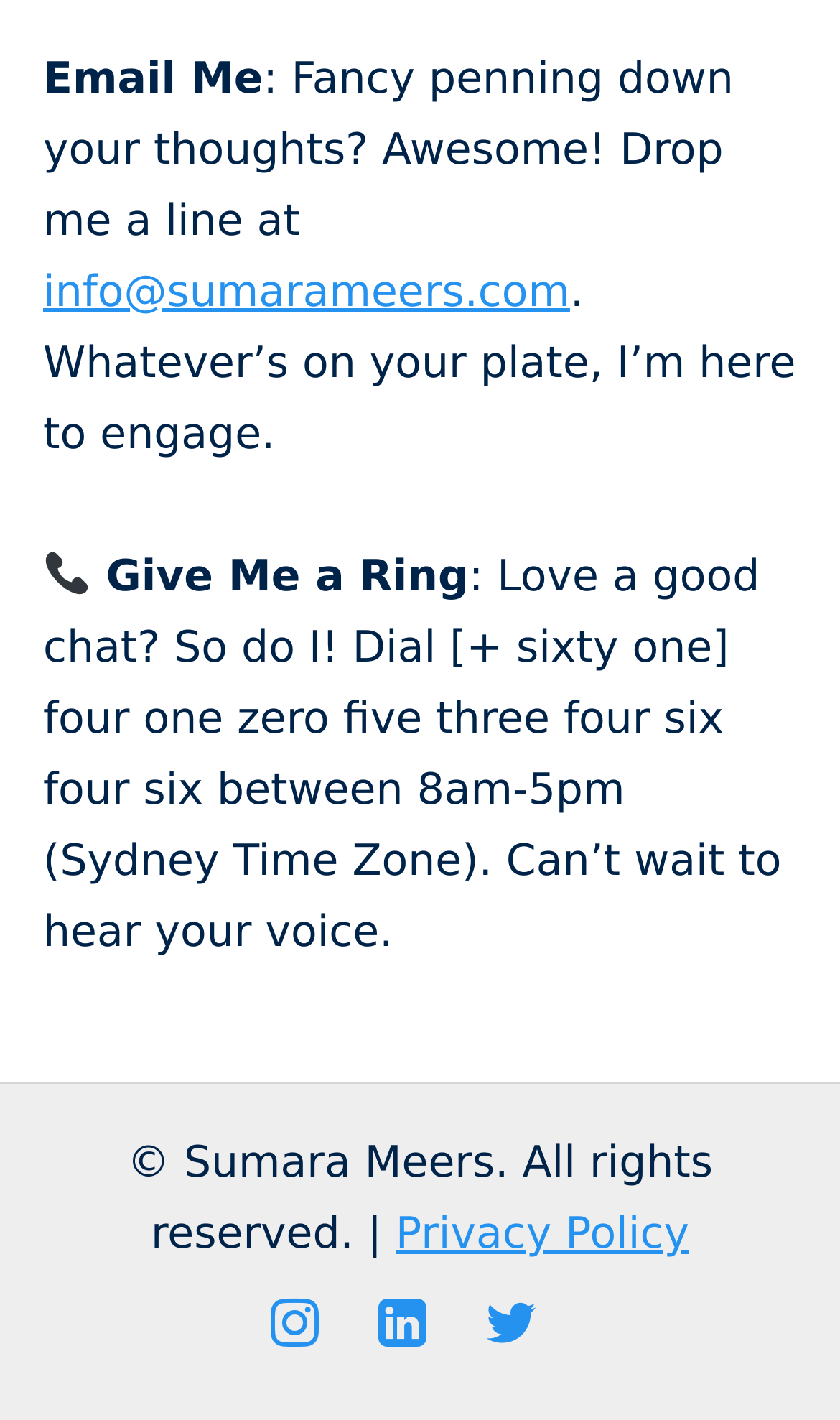How many social media links are at the bottom of the page?
Based on the image, answer the question in a detailed manner.

The social media links can be found at the bottom of the page, and there are three of them, represented by the icons '', '', and ''.